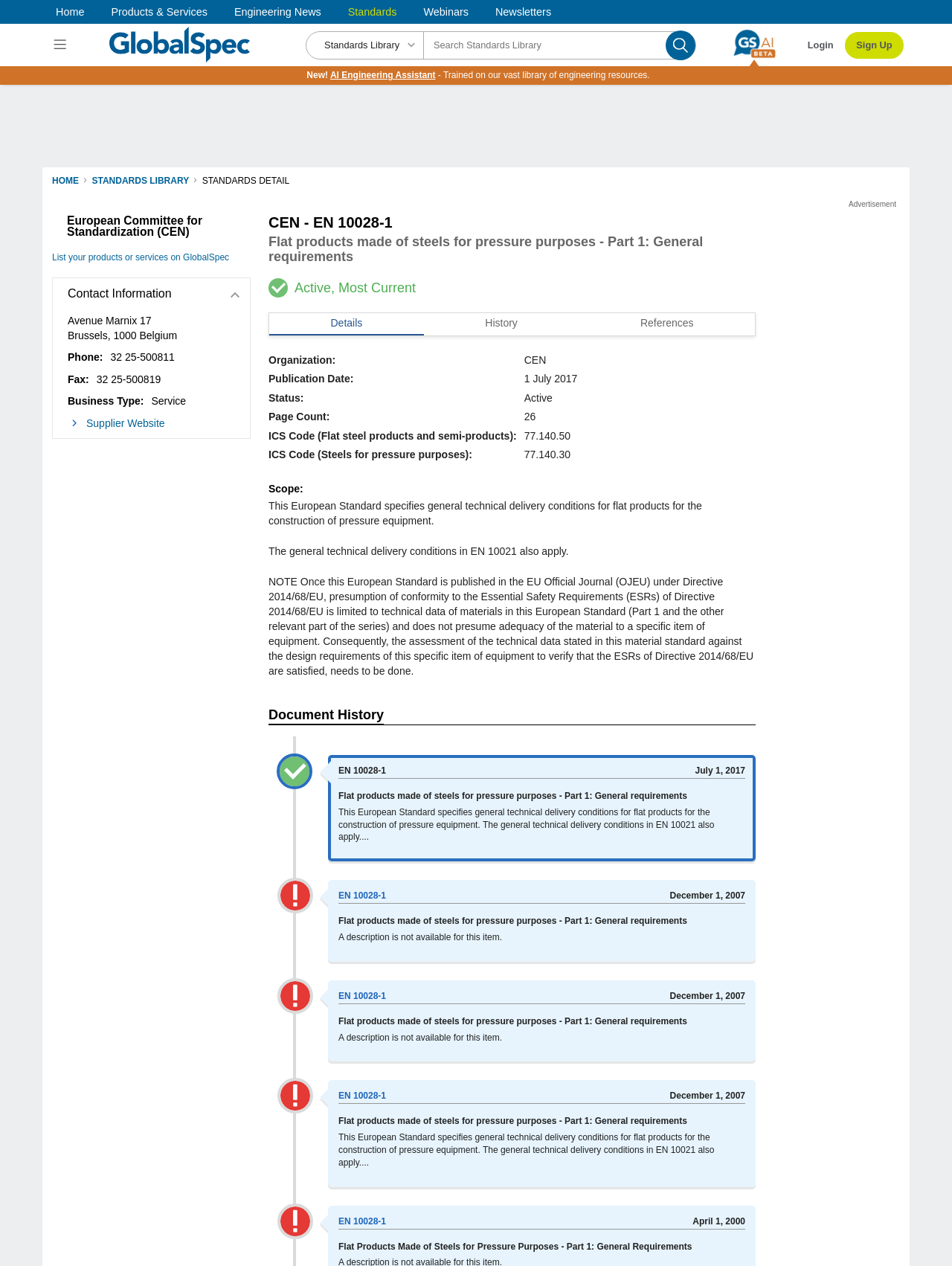Please identify the bounding box coordinates of the region to click in order to complete the given instruction: "Search Standards Library". The coordinates should be four float numbers between 0 and 1, i.e., [left, top, right, bottom].

[0.445, 0.025, 0.7, 0.046]